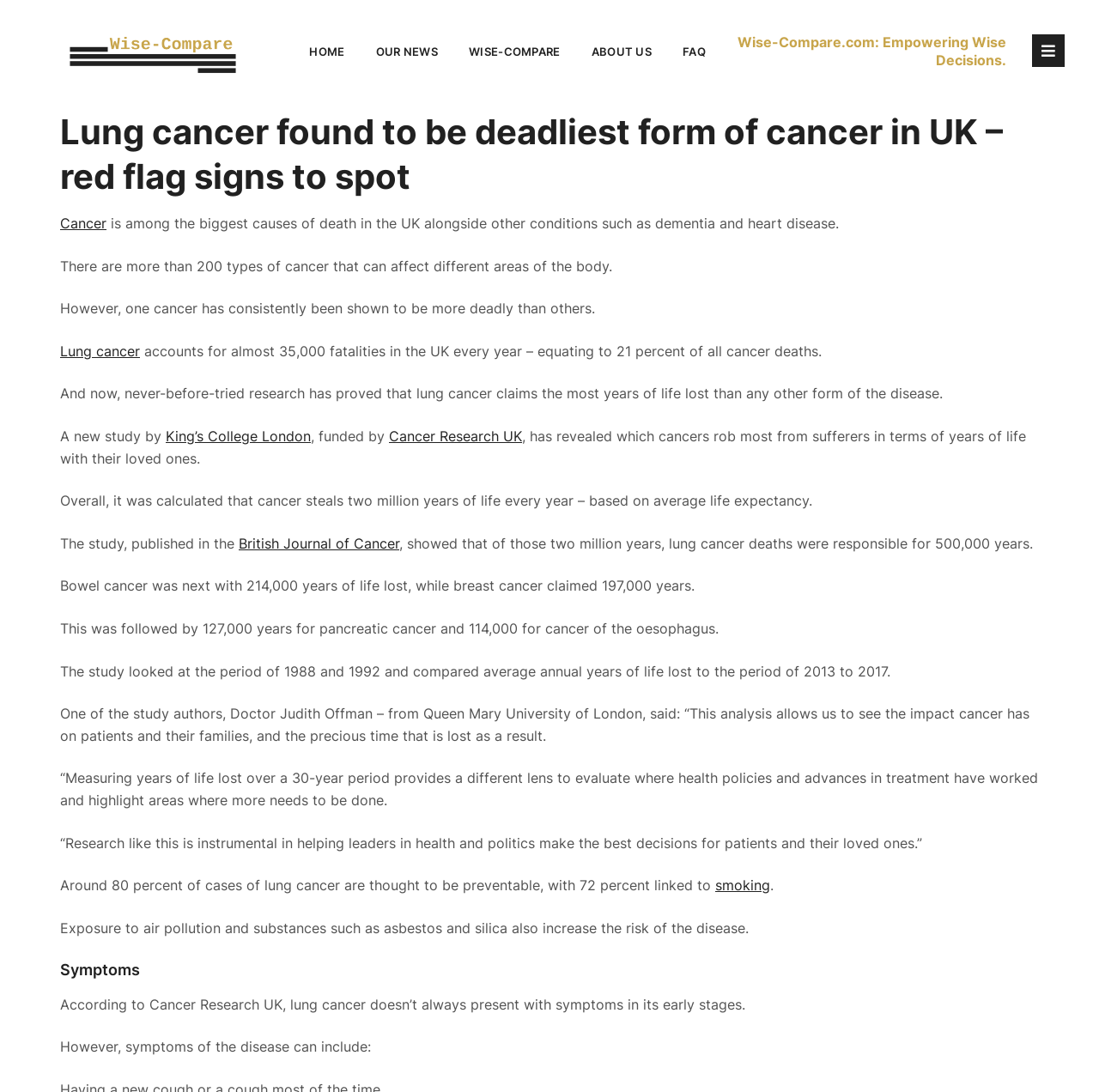What is the name of the journal where the study was published?
Answer the question in a detailed and comprehensive manner.

The study mentioned in the webpage was published in the British Journal of Cancer, a reputable scientific journal.